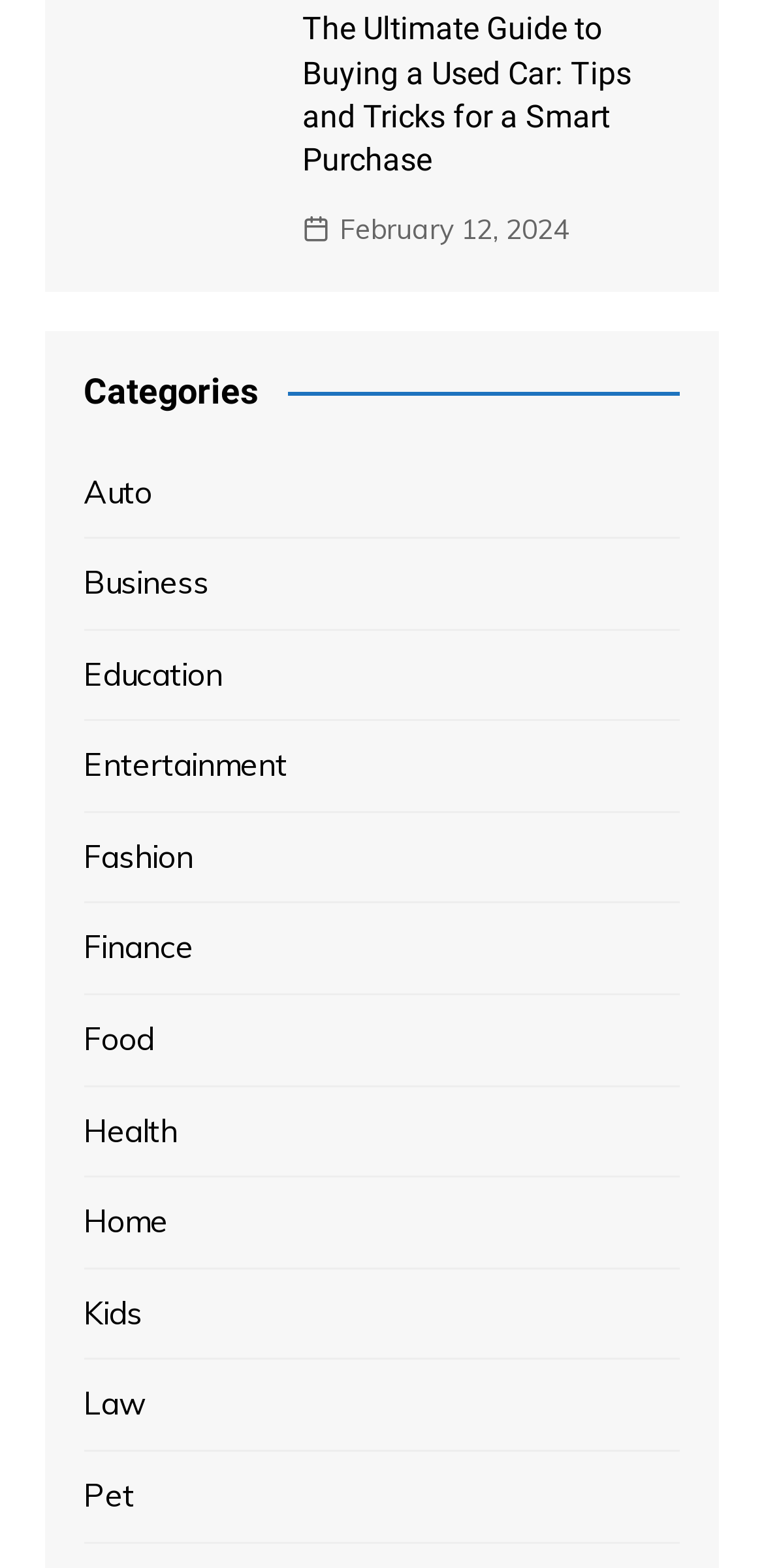Answer the question in one word or a short phrase:
When was the first article published?

February 12, 2024